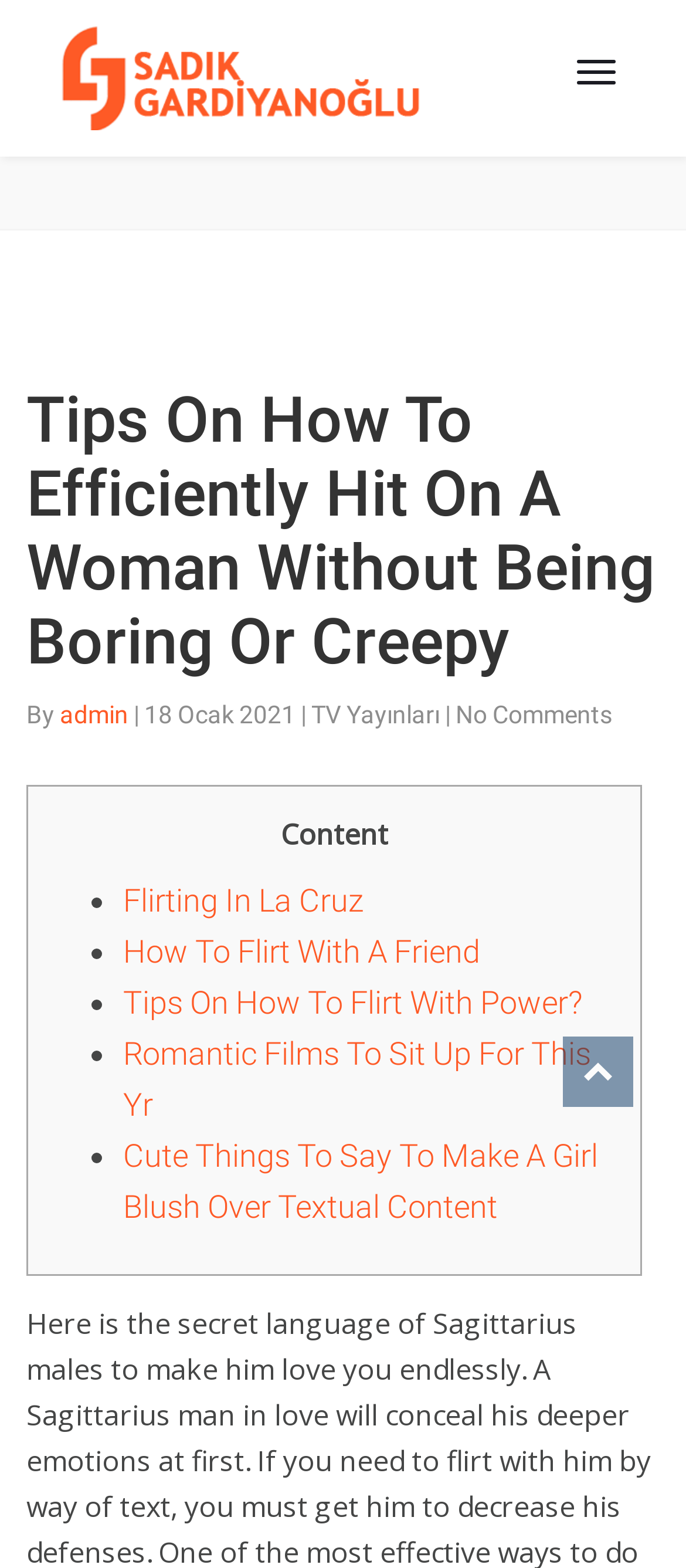Find the bounding box coordinates of the UI element according to this description: "alt="Sadık Gardiyanoğlu"".

[0.077, 0.023, 0.631, 0.071]